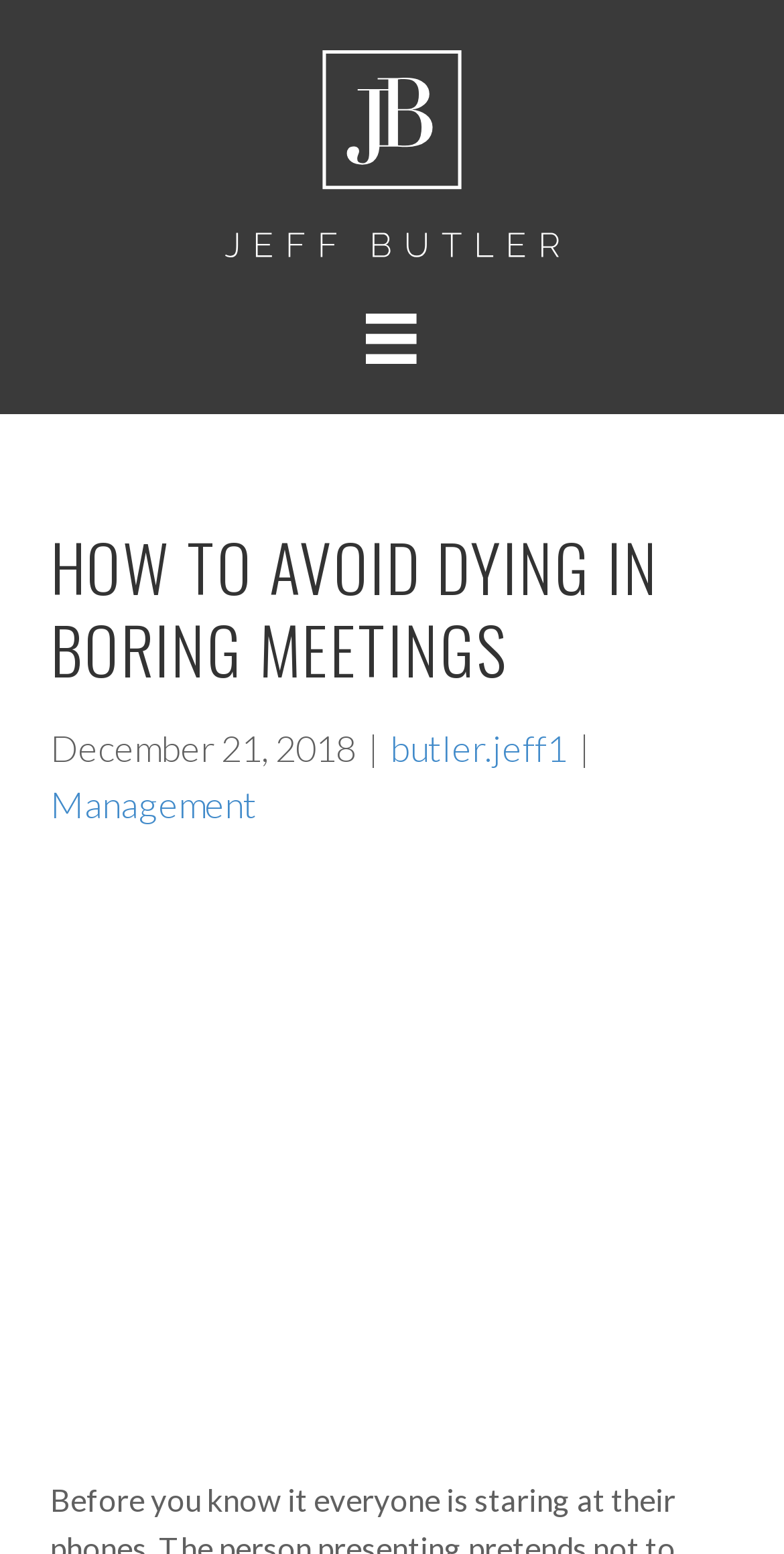With reference to the screenshot, provide a detailed response to the question below:
What is the woman in the image doing?

I found the action of the woman in the image by looking at the image element that contains the description 'woman in purple top yawning'.